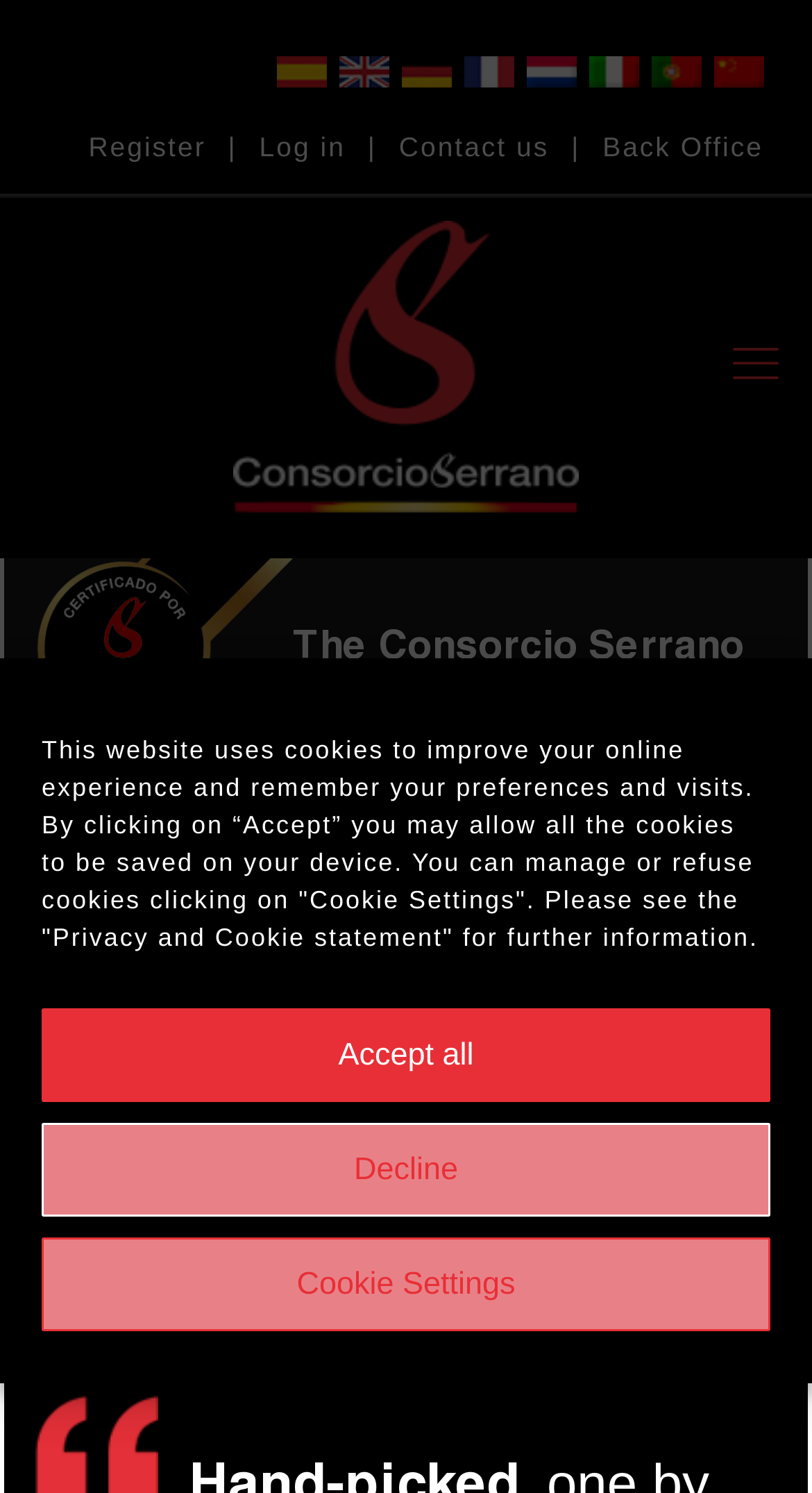Answer succinctly with a single word or phrase:
What is the link below the language options?

Register